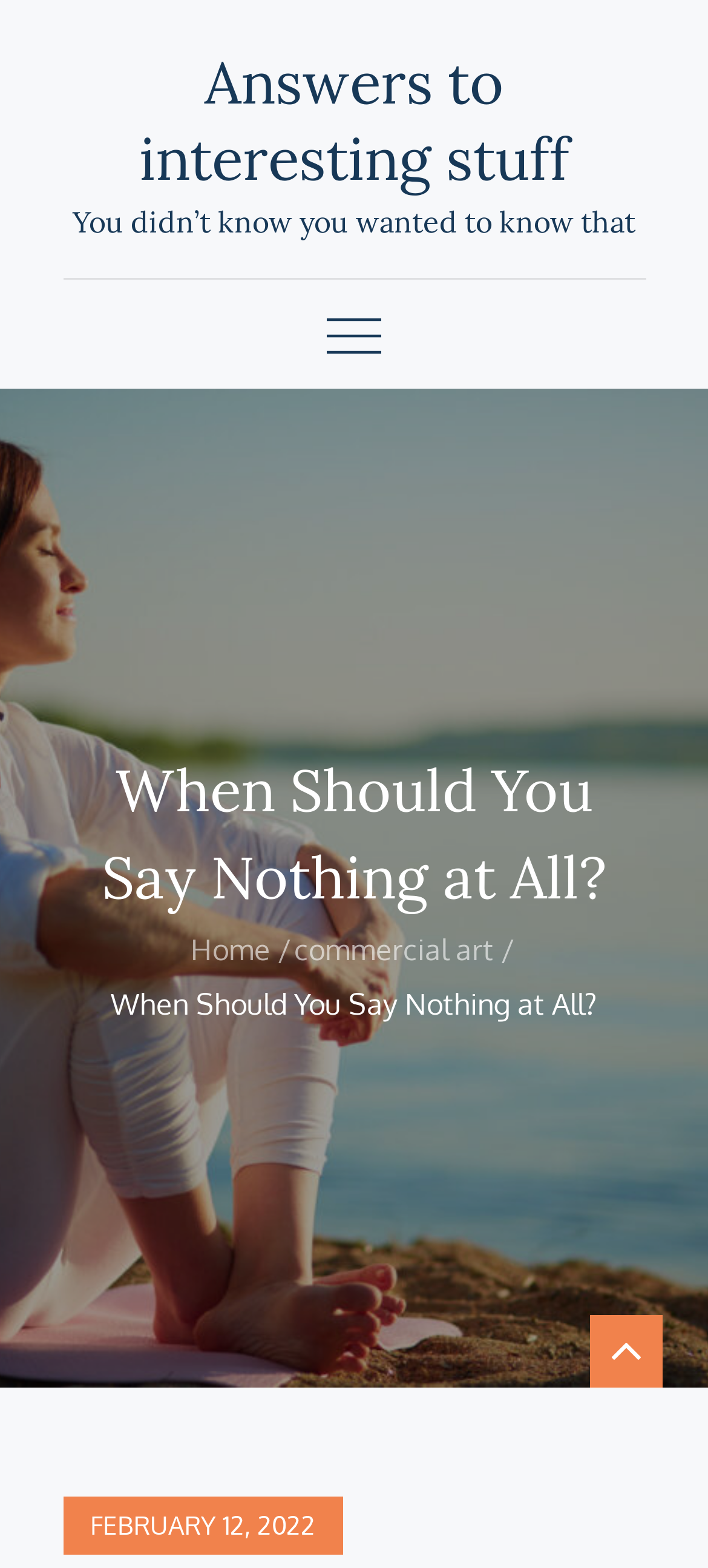When was the article published?
Based on the image content, provide your answer in one word or a short phrase.

FEBRUARY 12, 2022